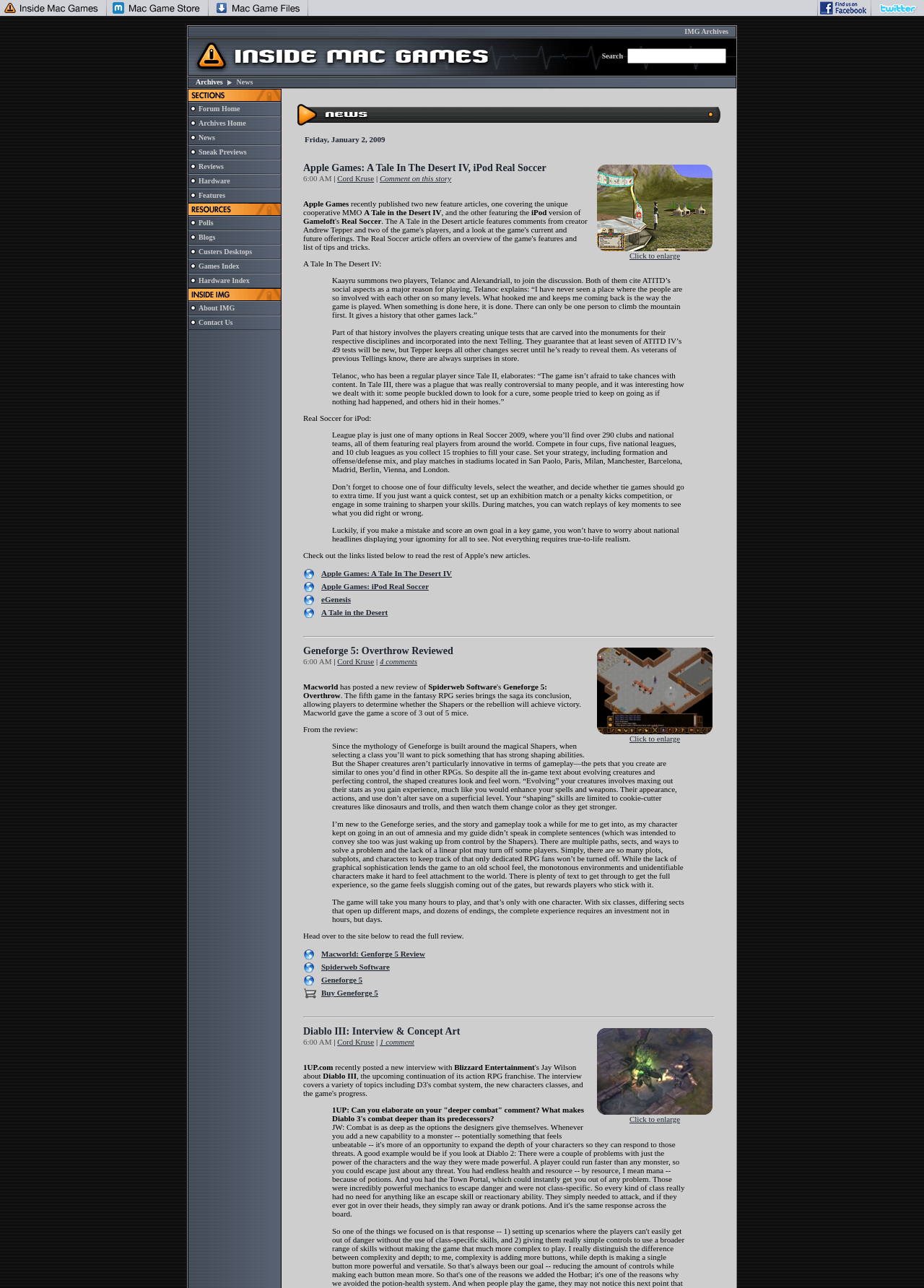Generate a comprehensive description of the webpage content.

The webpage is titled "Inside Mac Games: News" and features a navigation bar at the top with five links. Below the navigation bar, there is a table with multiple rows and columns. The first row contains an image, and the second row has a table cell with the text "IMG Archives". 

To the right of the "IMG Archives" cell, there are three more table cells, each containing an image. The third row has a table cell with a search bar, accompanied by a link and an image. The search bar has a textbox where users can input their search queries.

Below the search bar, there is a row with an image, followed by a row with a table cell containing the text "Archives  News". This cell is divided into three sub-cells, with the first containing an image, the second containing the text "Archives  News" and a link to "Archives", and the third containing an image.

The next row has four table cells, each containing an image. Below this row, there is a table with multiple rows and columns. The table has a header cell with the text "Inside Mac Games Sections", followed by rows with links to "Forum Home" and "Archives Home", each accompanied by an image. The table also has several empty rows with images.